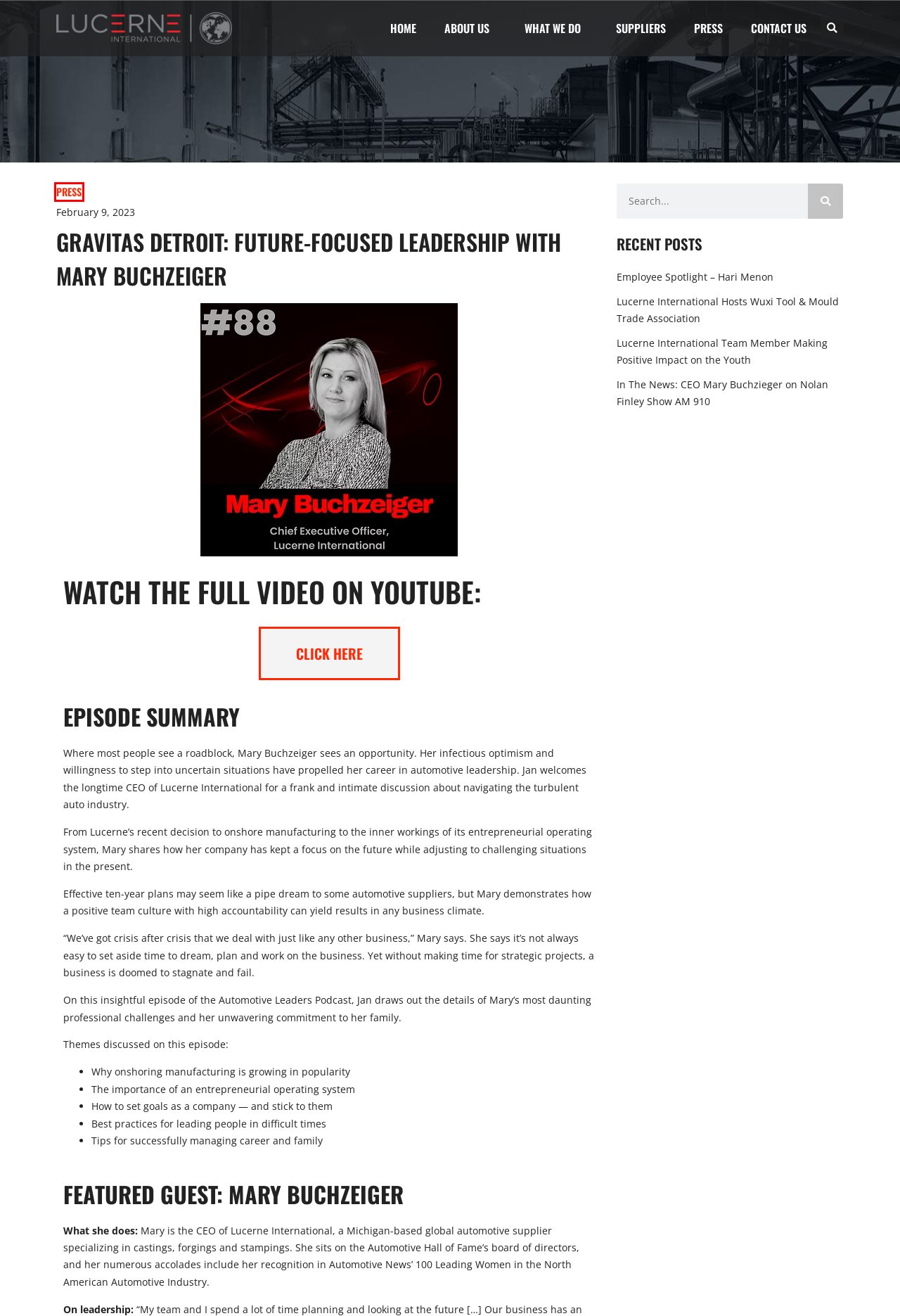Analyze the webpage screenshot with a red bounding box highlighting a UI element. Select the description that best matches the new webpage after clicking the highlighted element. Here are the options:
A. Lucerne International - Manufacturing Solutions
B. Press — Lucerne International
C. Lucerne International Hosts Wuxi Tool & Mould Trade Association — Lucerne International
D. Press Archives — Lucerne International
E. Contact Us — Lucerne International
F. Suppliers — Lucerne International
G. February 9, 2023 — Lucerne International
H. Employee Spotlight – Hari Menon — Lucerne International

D